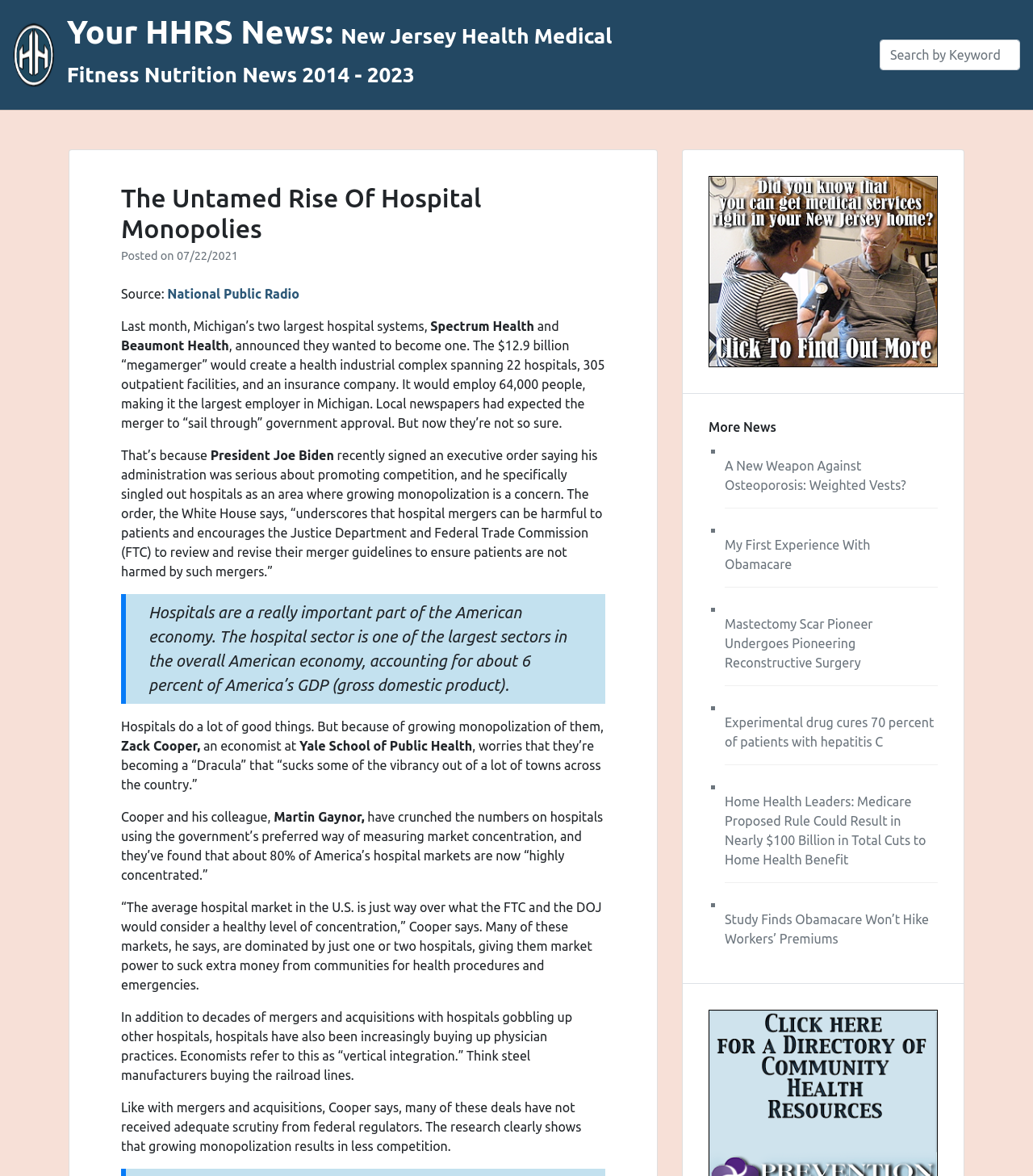Based on the image, give a detailed response to the question: What is the title of the section below the main article?

Below the main article, there is a section titled 'More News' that lists several links to other news articles, including 'A New Weapon Against Osteoporosis: Weighted Vests?' and 'My First Experience With Obamacare'.